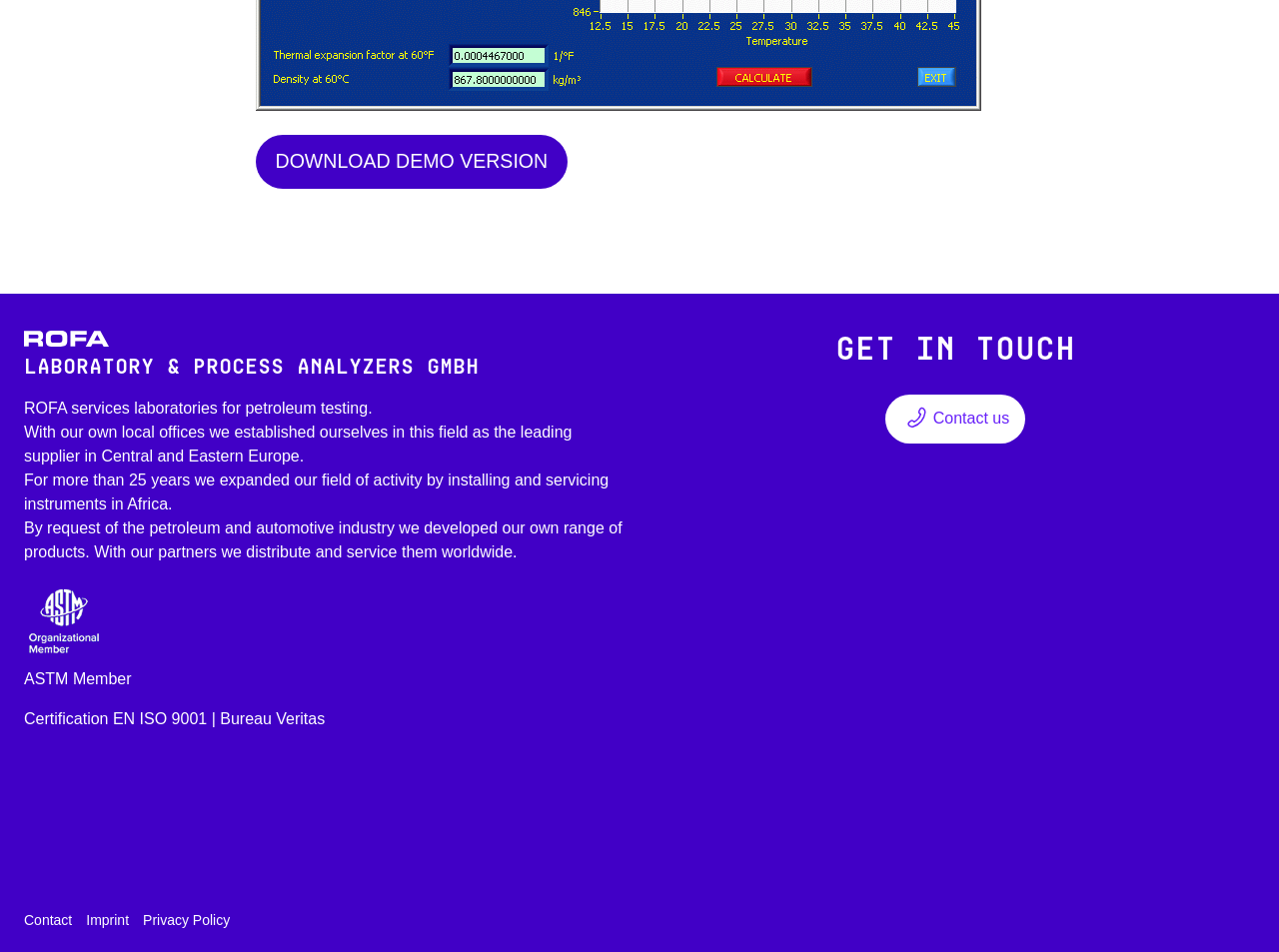Identify the bounding box of the UI element described as follows: "Imprint". Provide the coordinates as four float numbers in the range of 0 to 1 [left, top, right, bottom].

[0.062, 0.949, 0.106, 0.988]